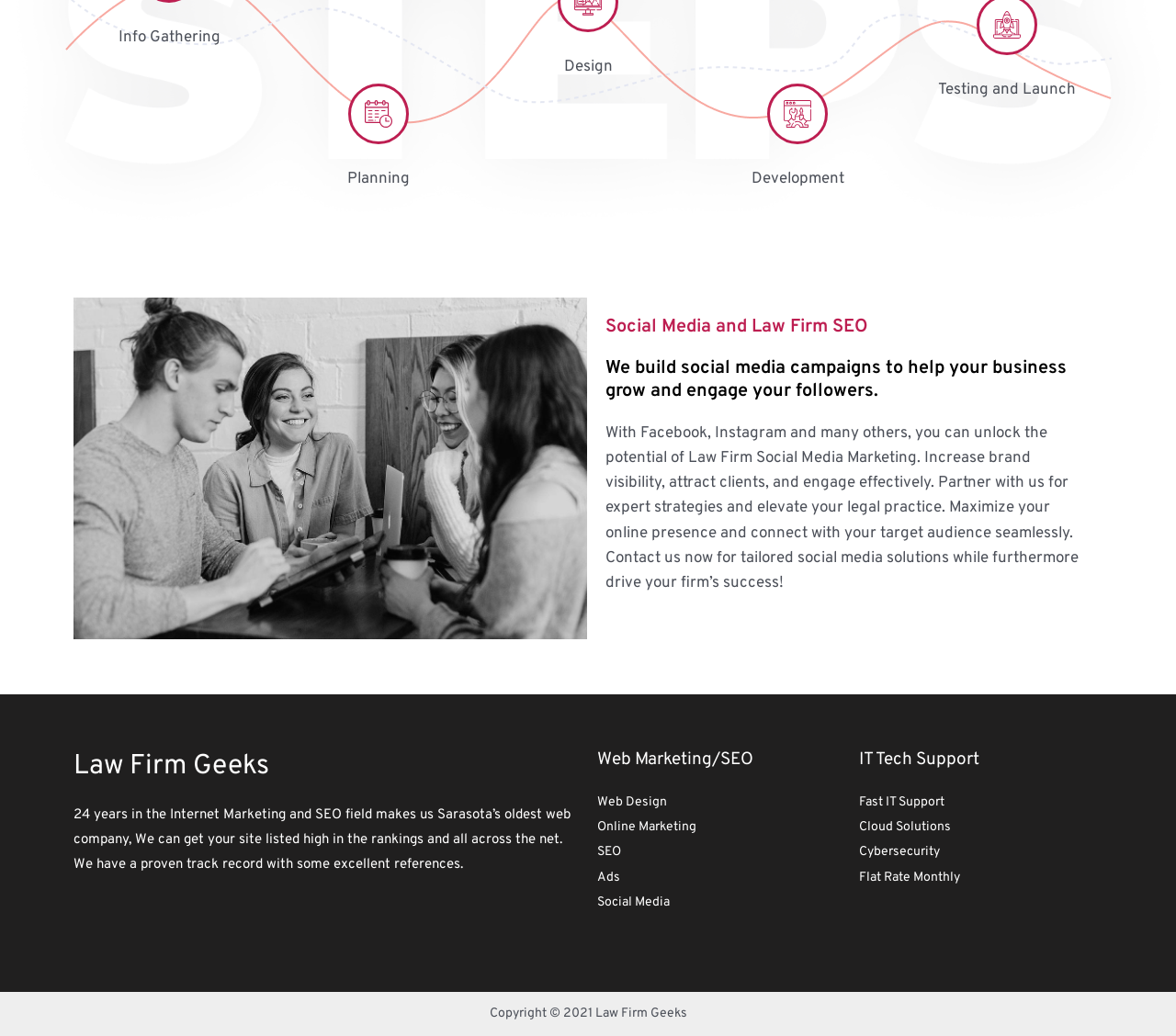Identify the bounding box coordinates of the section that should be clicked to achieve the task described: "Explore Online Marketing".

[0.508, 0.791, 0.592, 0.806]